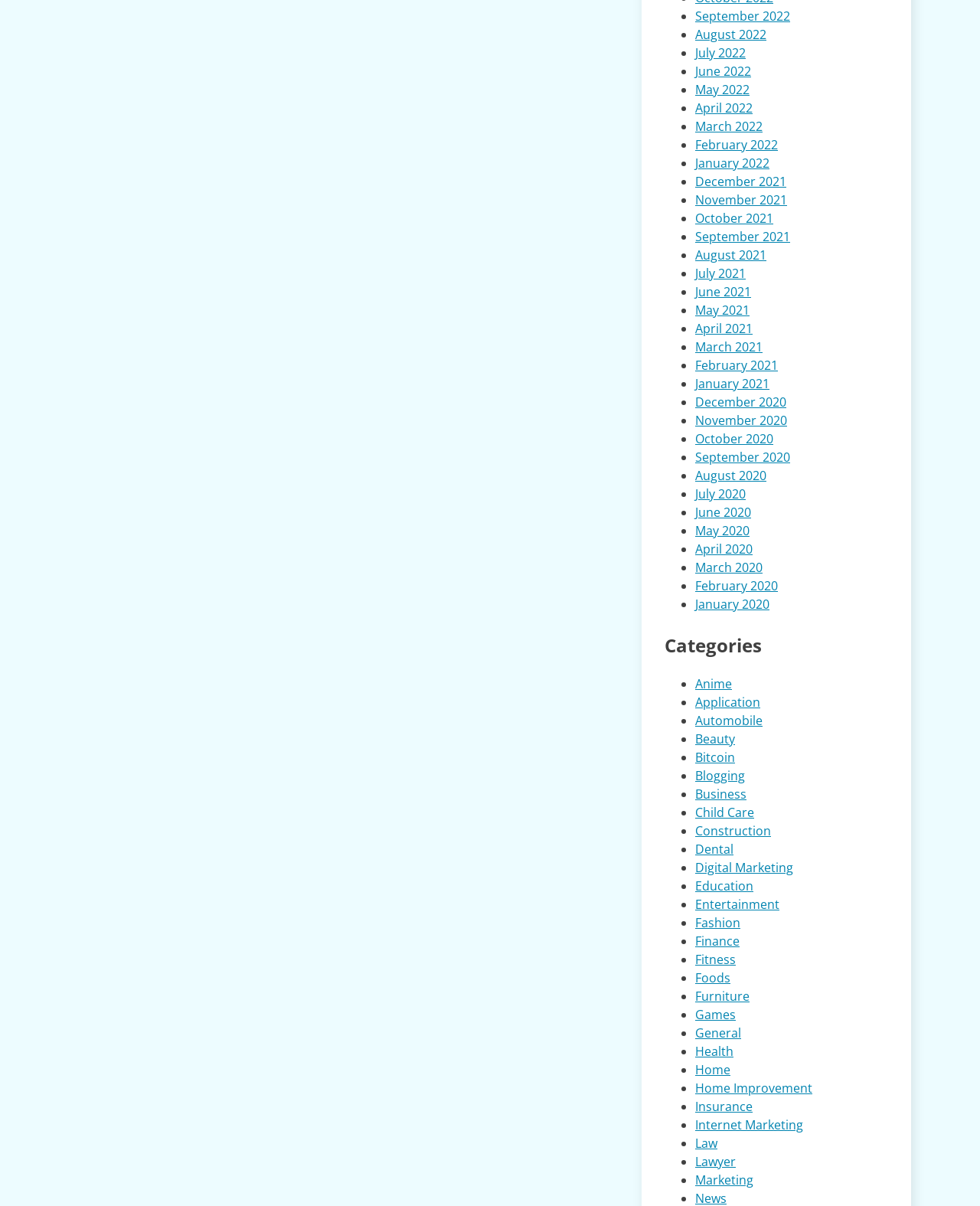Please identify the bounding box coordinates of the element's region that I should click in order to complete the following instruction: "Check out January 2022". The bounding box coordinates consist of four float numbers between 0 and 1, i.e., [left, top, right, bottom].

[0.709, 0.128, 0.785, 0.142]